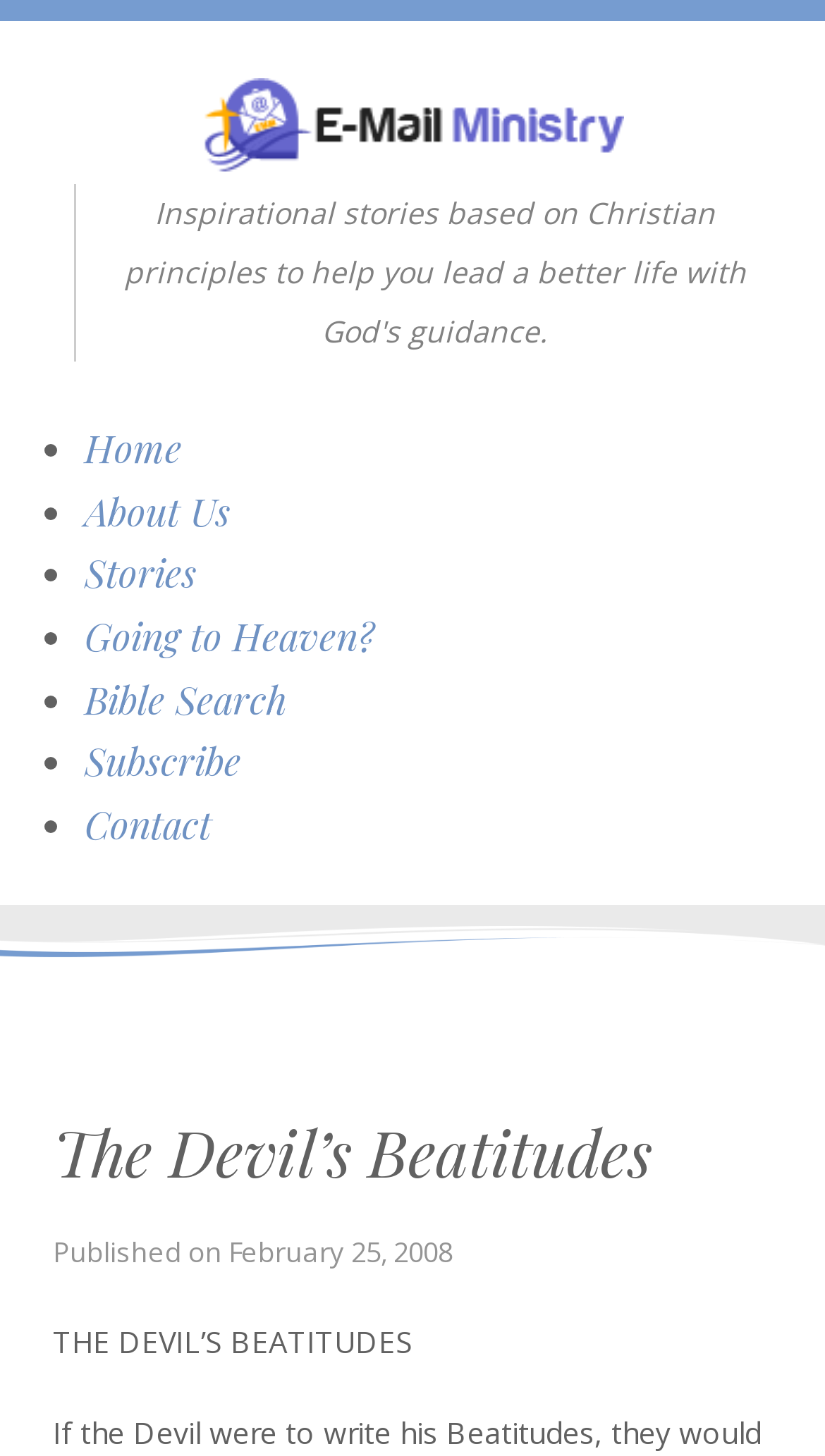Please identify the bounding box coordinates of the element on the webpage that should be clicked to follow this instruction: "contact us". The bounding box coordinates should be given as four float numbers between 0 and 1, formatted as [left, top, right, bottom].

[0.103, 0.549, 0.256, 0.584]